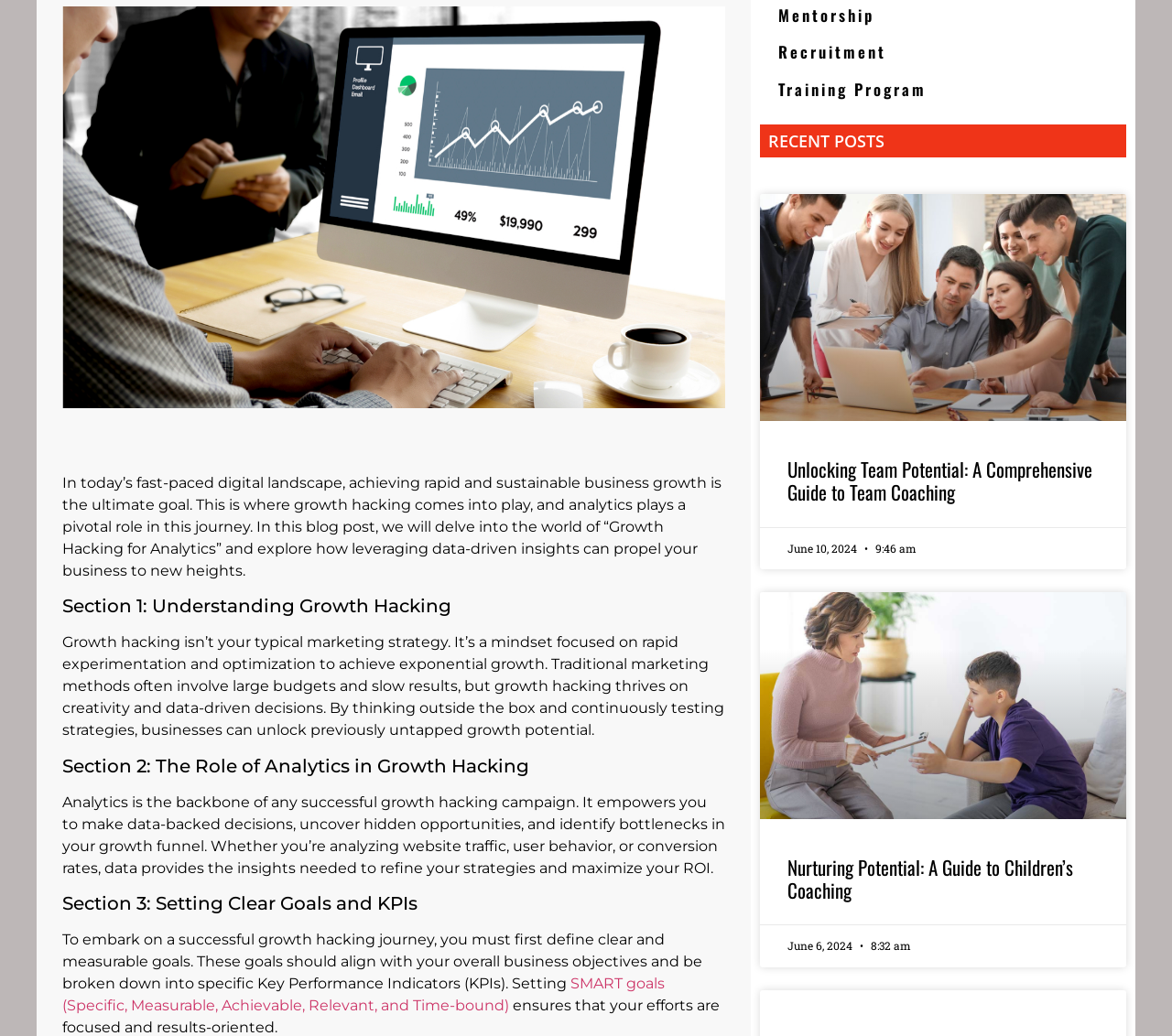Using the description: "Recruitment", determine the UI element's bounding box coordinates. Ensure the coordinates are in the format of four float numbers between 0 and 1, i.e., [left, top, right, bottom].

[0.648, 0.035, 0.961, 0.067]